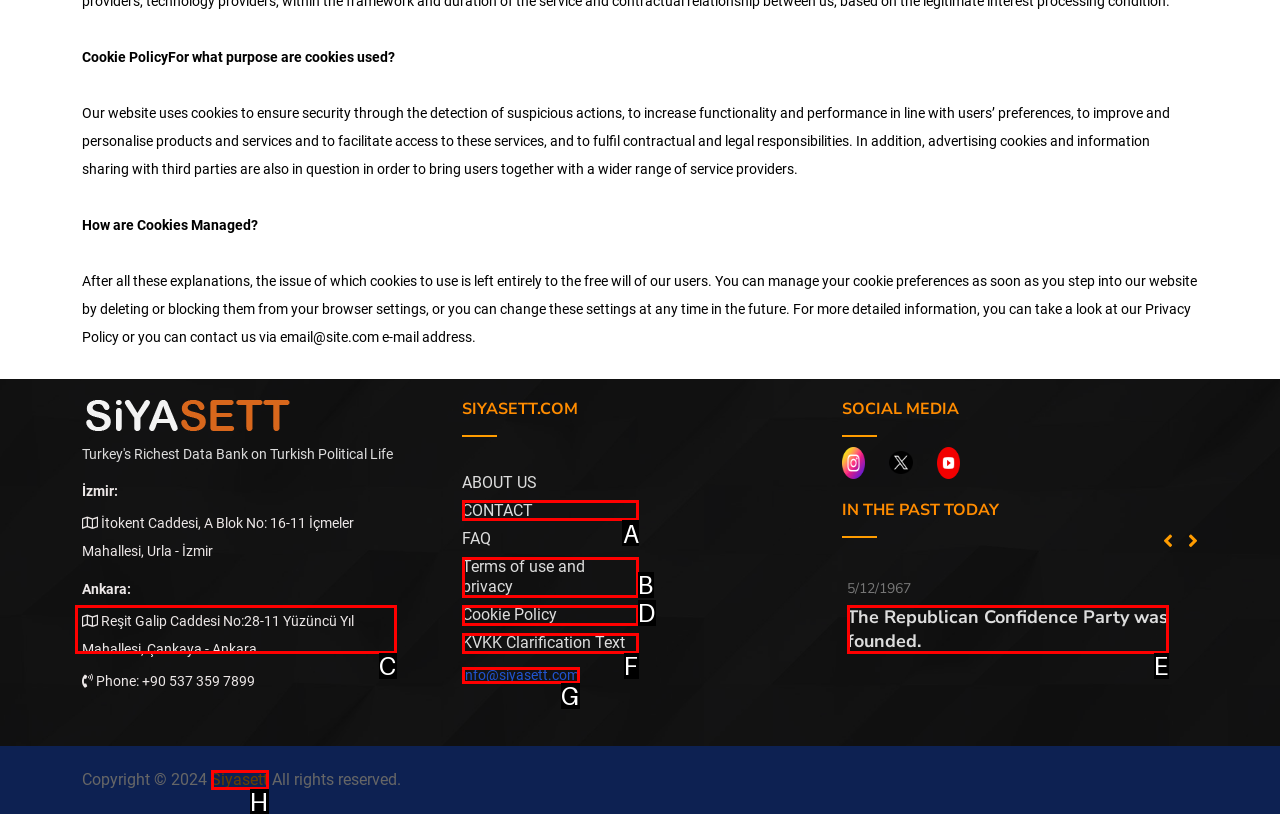Identify which HTML element to click to fulfill the following task: Click the 'CONTACT' link. Provide your response using the letter of the correct choice.

A